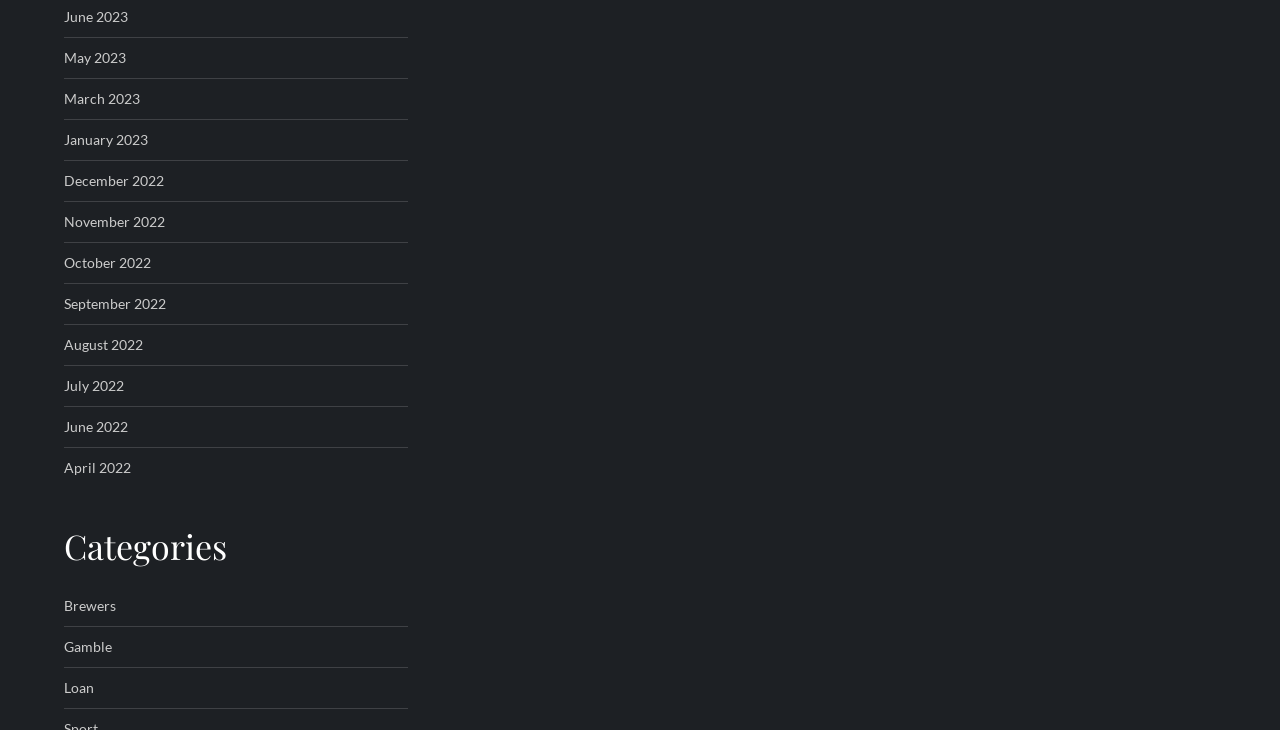Determine the bounding box coordinates of the element's region needed to click to follow the instruction: "Check Gamble". Provide these coordinates as four float numbers between 0 and 1, formatted as [left, top, right, bottom].

[0.05, 0.869, 0.088, 0.904]